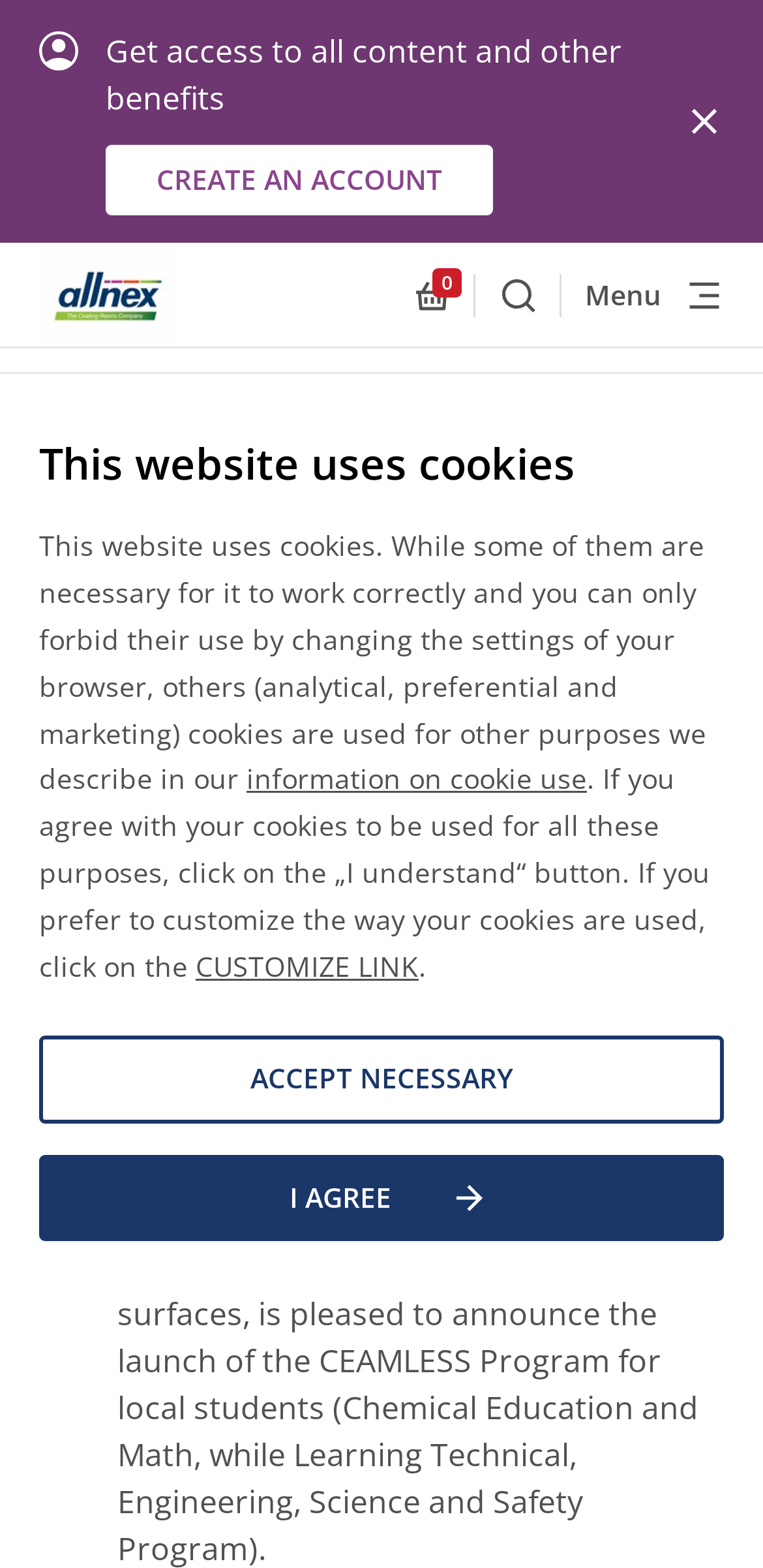Describe all the key features of the webpage in detail.

The webpage is the Allnex News Hub, a comprehensive news site that covers everything about Allnex and timely industry intelligence. At the top of the page, there is a notification about the website using cookies, with a brief description and links to customize or accept the use of cookies. Below this notification, there is a button on the top right corner of the page.

Underneath the notification, there is a section that encourages users to create an account to get access to all content and other benefits. This section is positioned near the top of the page and is centered.

The main navigation menu is located below the previous section, spanning the entire width of the page. It contains links to various resources, including a cart, a search button, and a menu button that has a popup menu. The menu button is on the right side of the navigation menu.

The main content of the page is a news article with a heading that reads "allnex Announces CEAMLESS Program for Local Students". This article is positioned below the navigation menu and takes up most of the page's width. The article has an image, a date "May 16, 2019", and a link to the "Corporate" section. Below the article's heading, there is a brief description of the article, and a link to register for the CEAMLESS program.

There are a total of 5 links, 4 buttons, 7 static text elements, 3 images, and 1 description list term on the page. The elements are arranged in a hierarchical structure, with the main navigation menu and the news article being the most prominent features on the page.